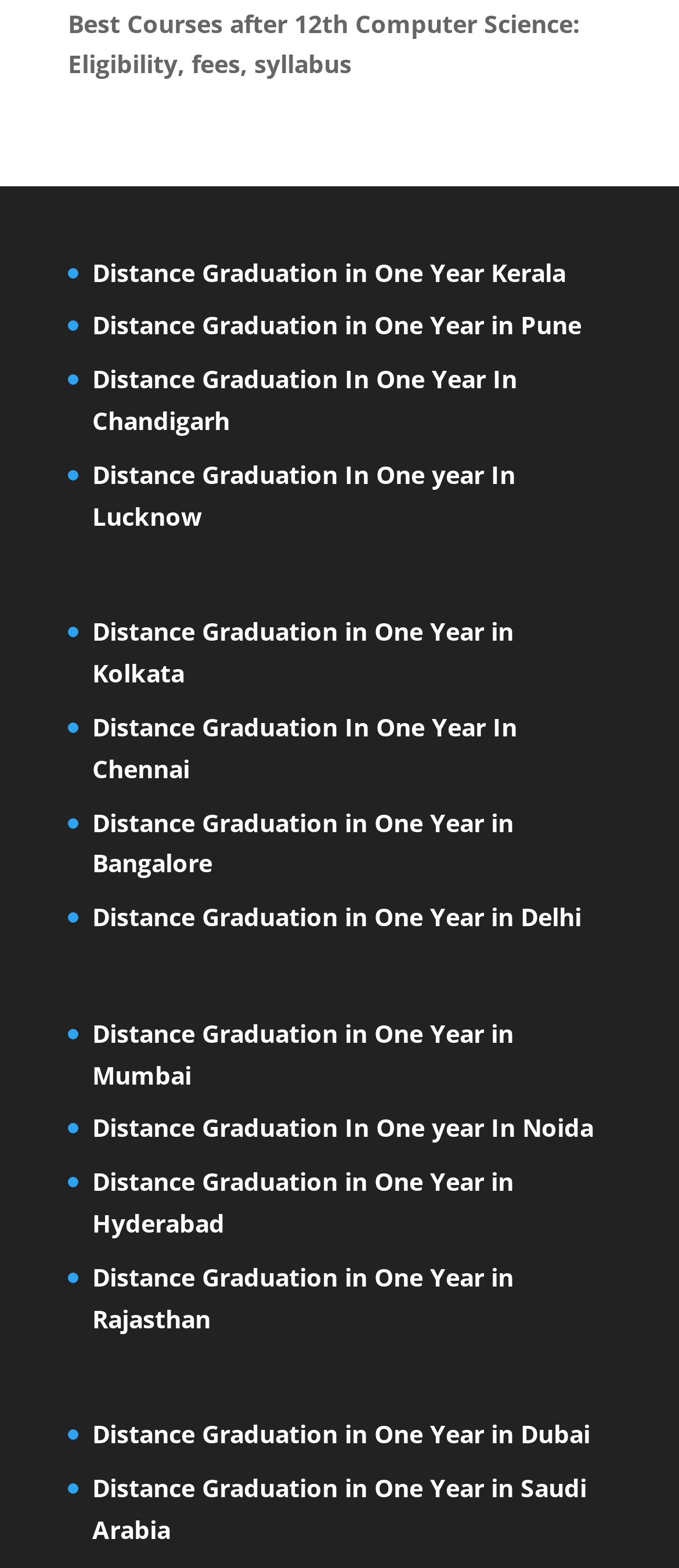What is the main topic of the webpage?
Answer the question with as much detail as you can, using the image as a reference.

The webpage appears to be listing various options for distance graduation in one year across different locations, including cities in India and abroad. The links on the webpage suggest that the main topic is related to distance education and graduation programs.